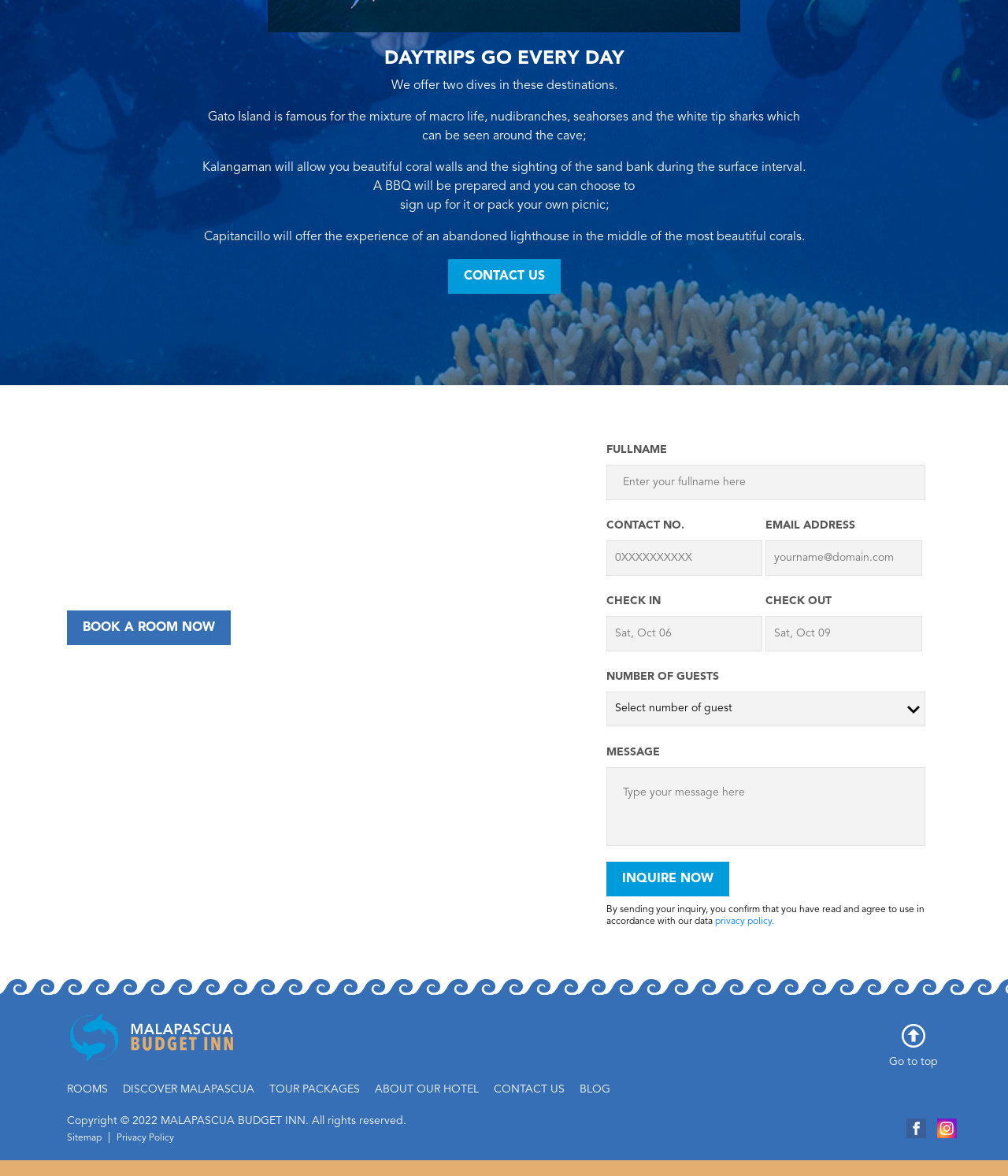Pinpoint the bounding box coordinates of the element to be clicked to execute the instruction: "Click the 'CONTACT US' link".

[0.444, 0.221, 0.556, 0.25]